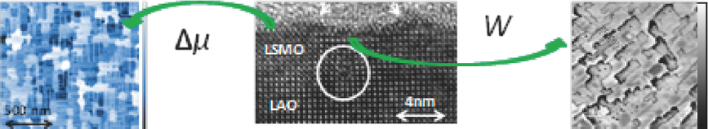Offer a meticulous description of the image.

The image displays a series of high-resolution microscopic images relevant to a research study featured in a recent publication. The left-most image illustrates a textured surface with a scale bar of 500 nm, indicating significant detail in the material’s microstructure. The central image, distinguished by the labels "Δμ" and "W," shows a lattice structure of LSMO (Lanthanum Strontium Manganite) and LAO (Lanthanum Aluminate), with a scale bar of 4 nm, crucial for understanding the interfacial interactions at this nanoscale. The right-most image presents a close-up view of the surface features, highlighting the complex topography that results from the fabrication processes discussed in the paper. This set of images supports the findings regarding misfit dislocation guided patterning in complex oxide films, shedding light on their topographic and functional properties during growth.